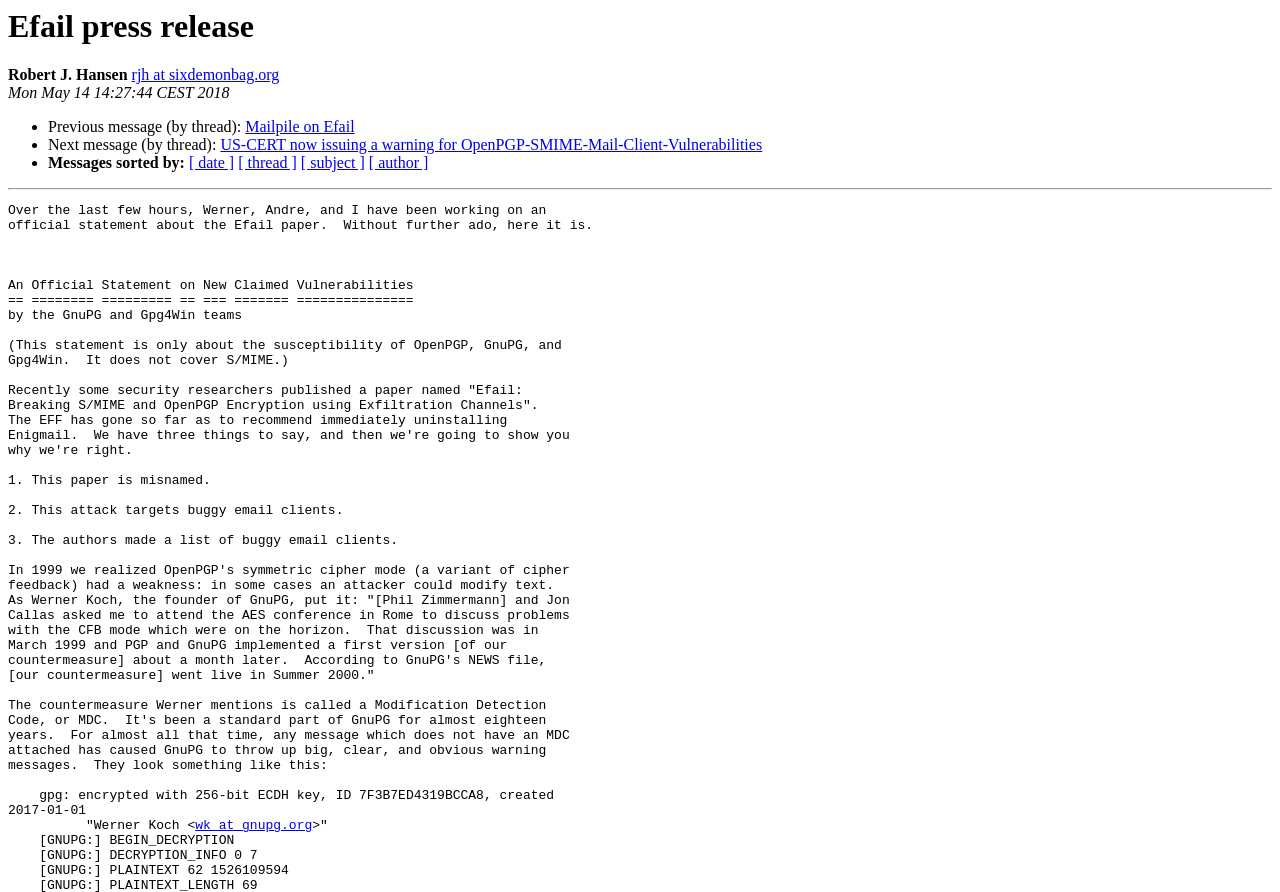Examine the screenshot and answer the question in as much detail as possible: Who is the author of the press release?

The author of the press release is mentioned at the top of the webpage, right below the heading 'Efail press release'. The text 'Robert J. Hansen' is a static text element, indicating that it is the author's name.